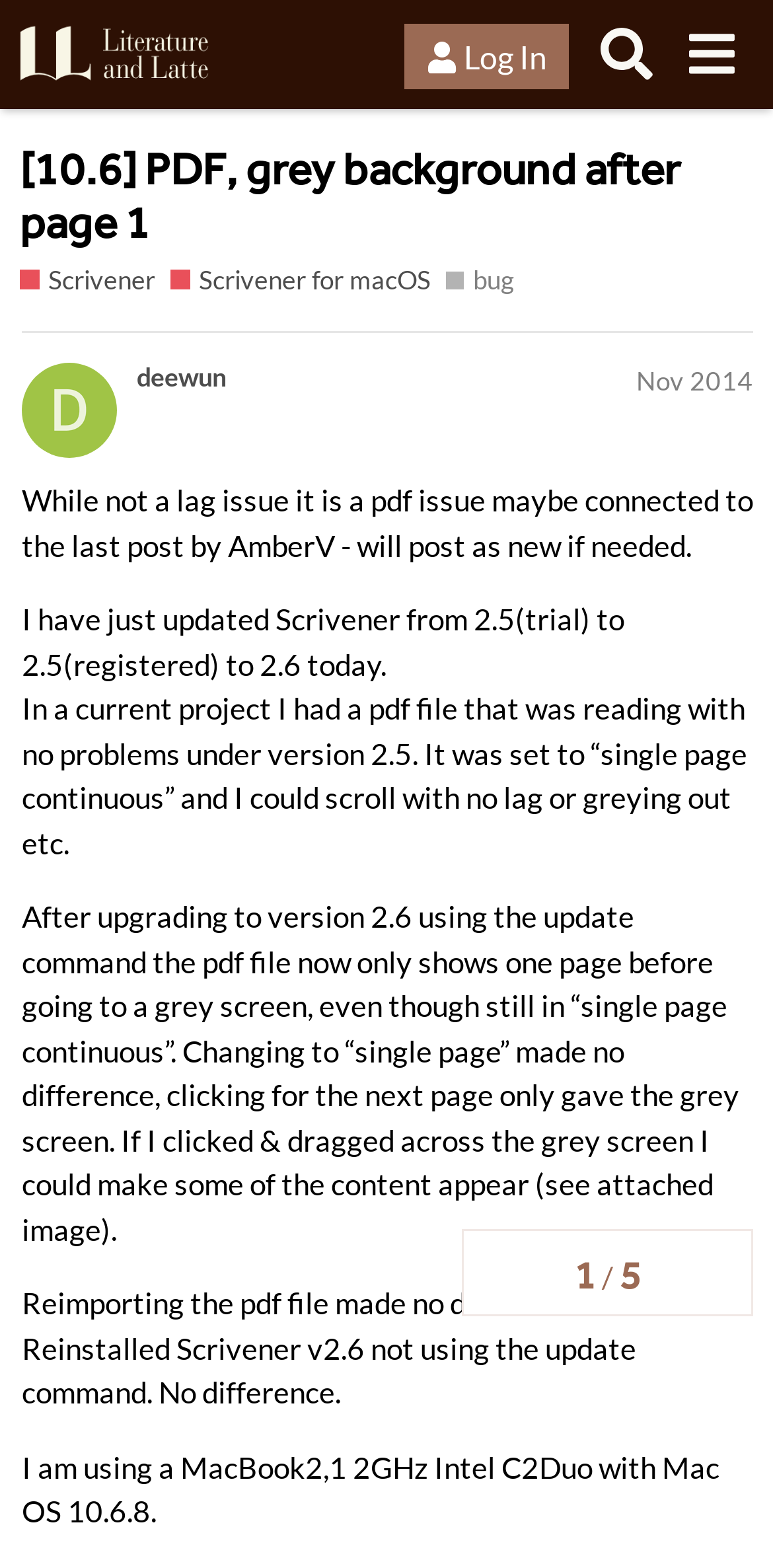What is the operating system being used by the poster?
Based on the image, answer the question with a single word or brief phrase.

Mac OS 10.6.8